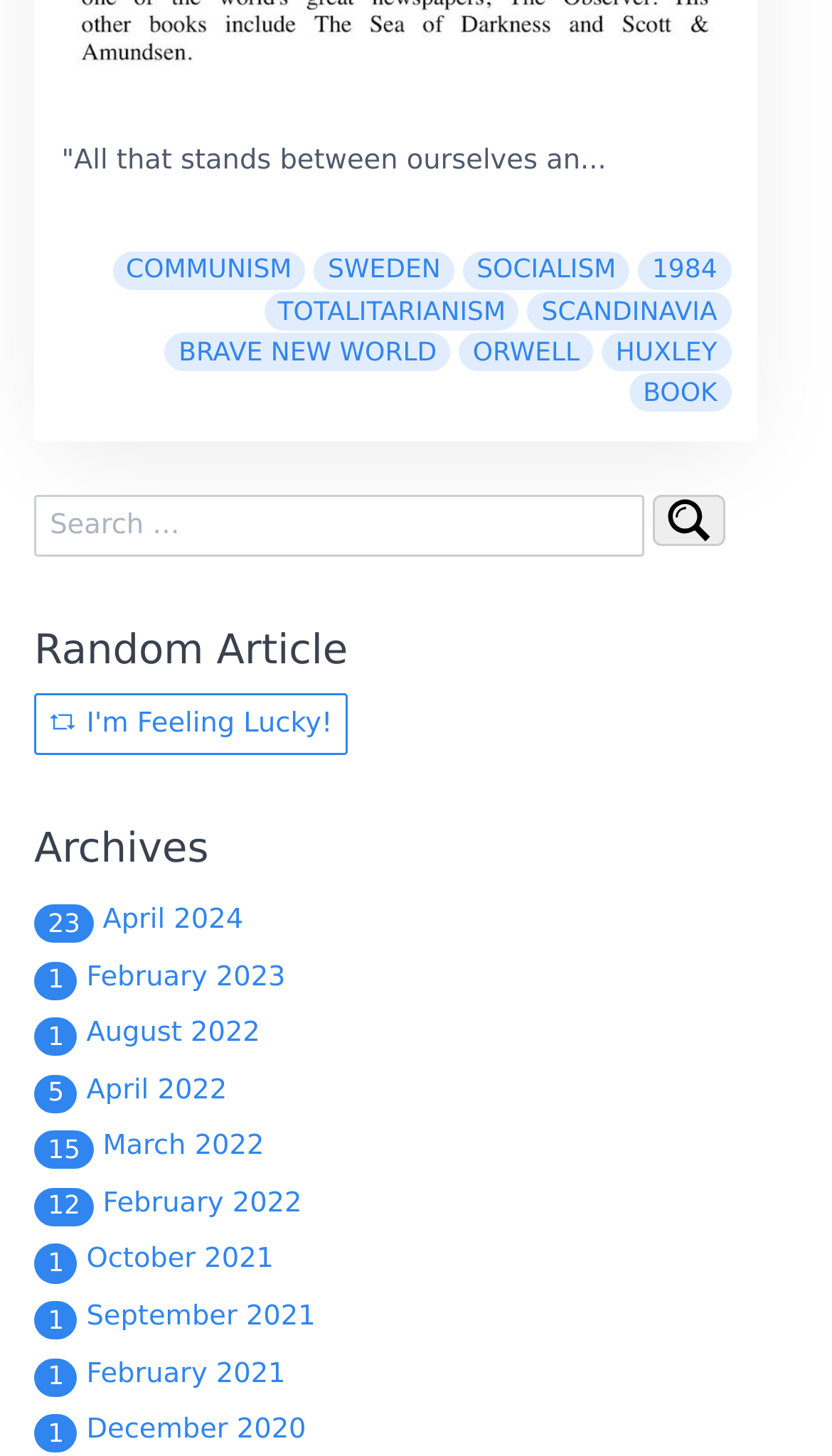What is the purpose of the 'Random Article' section?
Based on the visual, give a brief answer using one word or a short phrase.

Random article